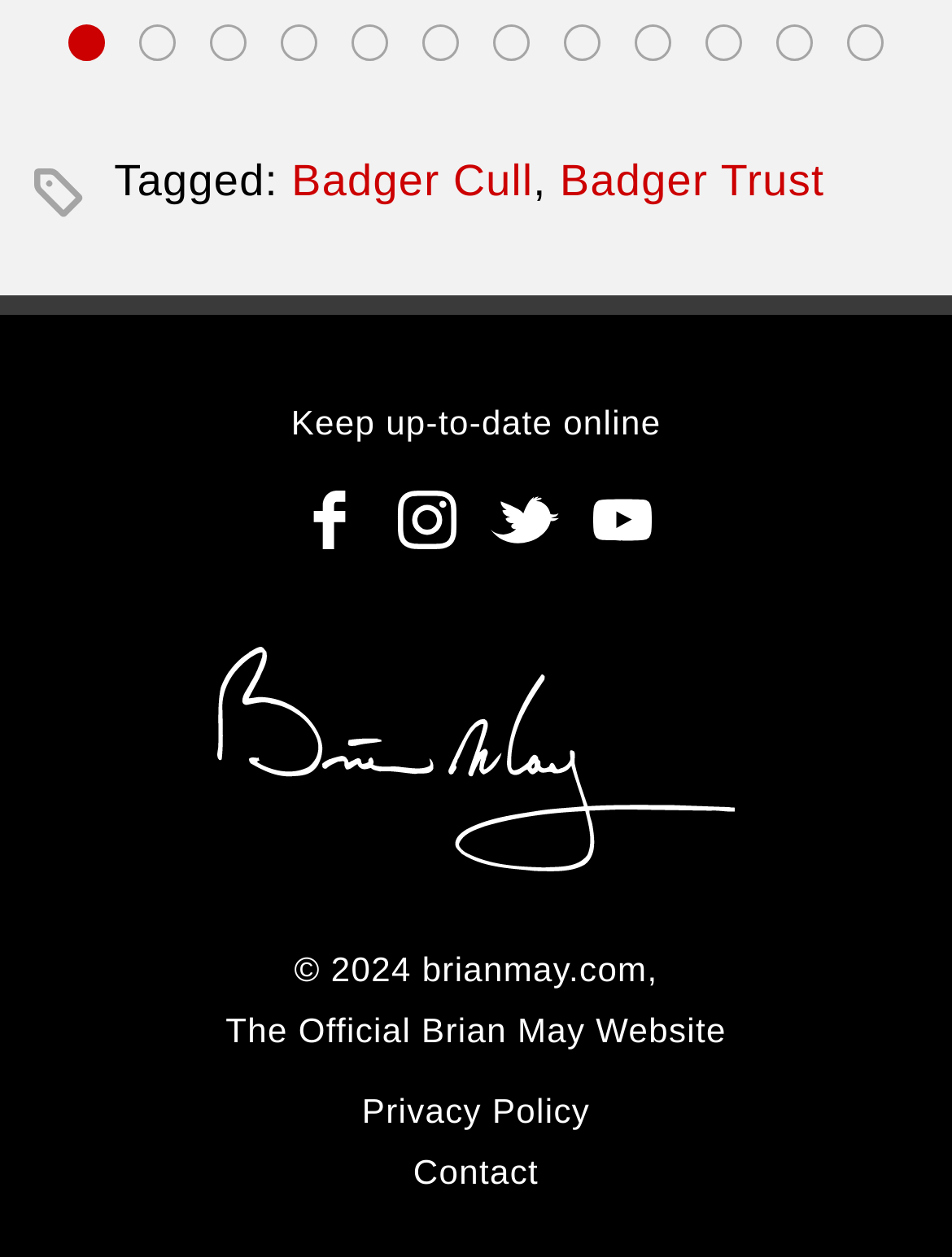Please predict the bounding box coordinates of the element's region where a click is necessary to complete the following instruction: "Go to Brian May's YouTube channel". The coordinates should be represented by four float numbers between 0 and 1, i.e., [left, top, right, bottom].

[0.603, 0.375, 0.705, 0.452]